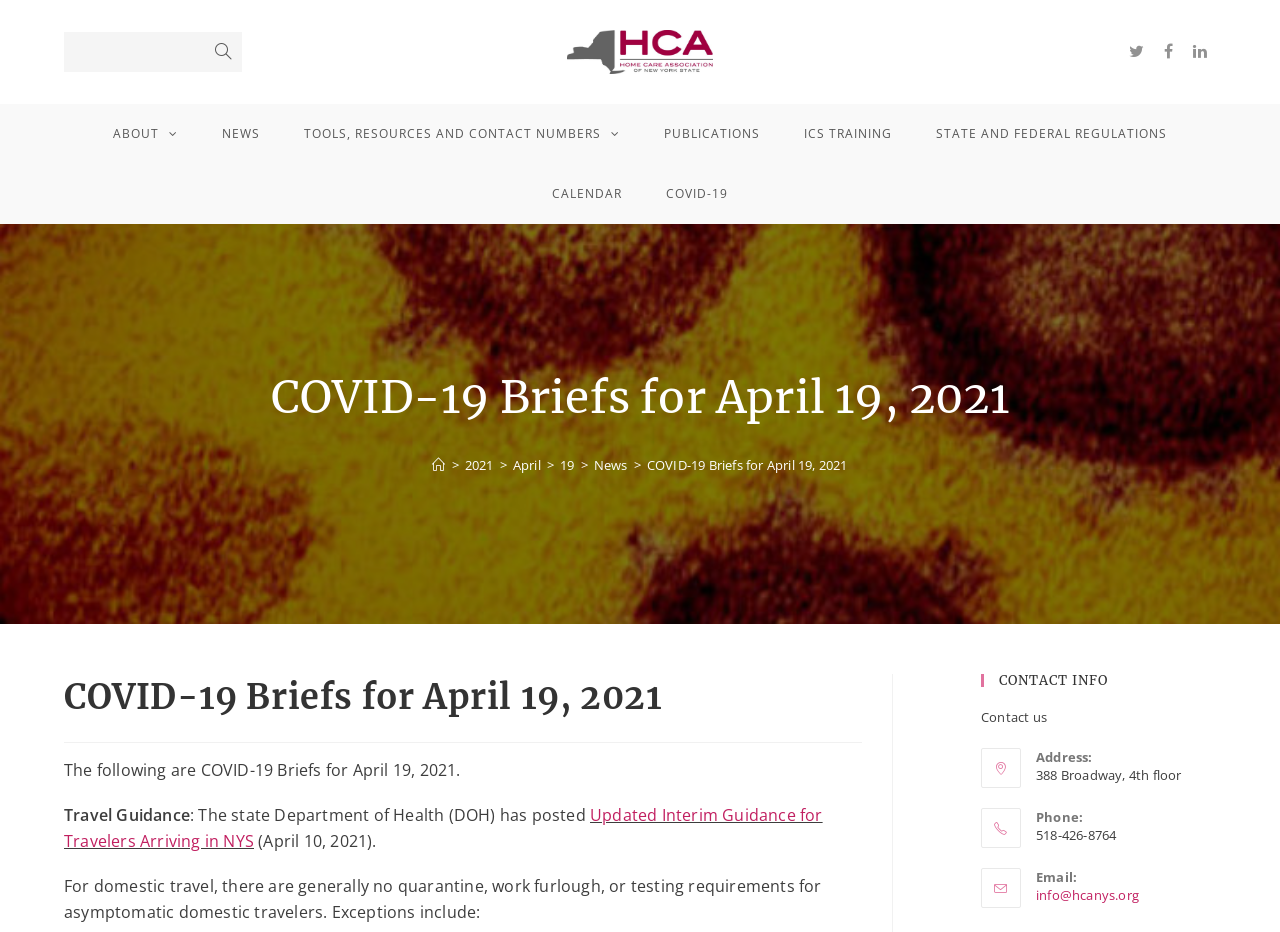Answer succinctly with a single word or phrase:
How many links are there in the breadcrumbs navigation?

7